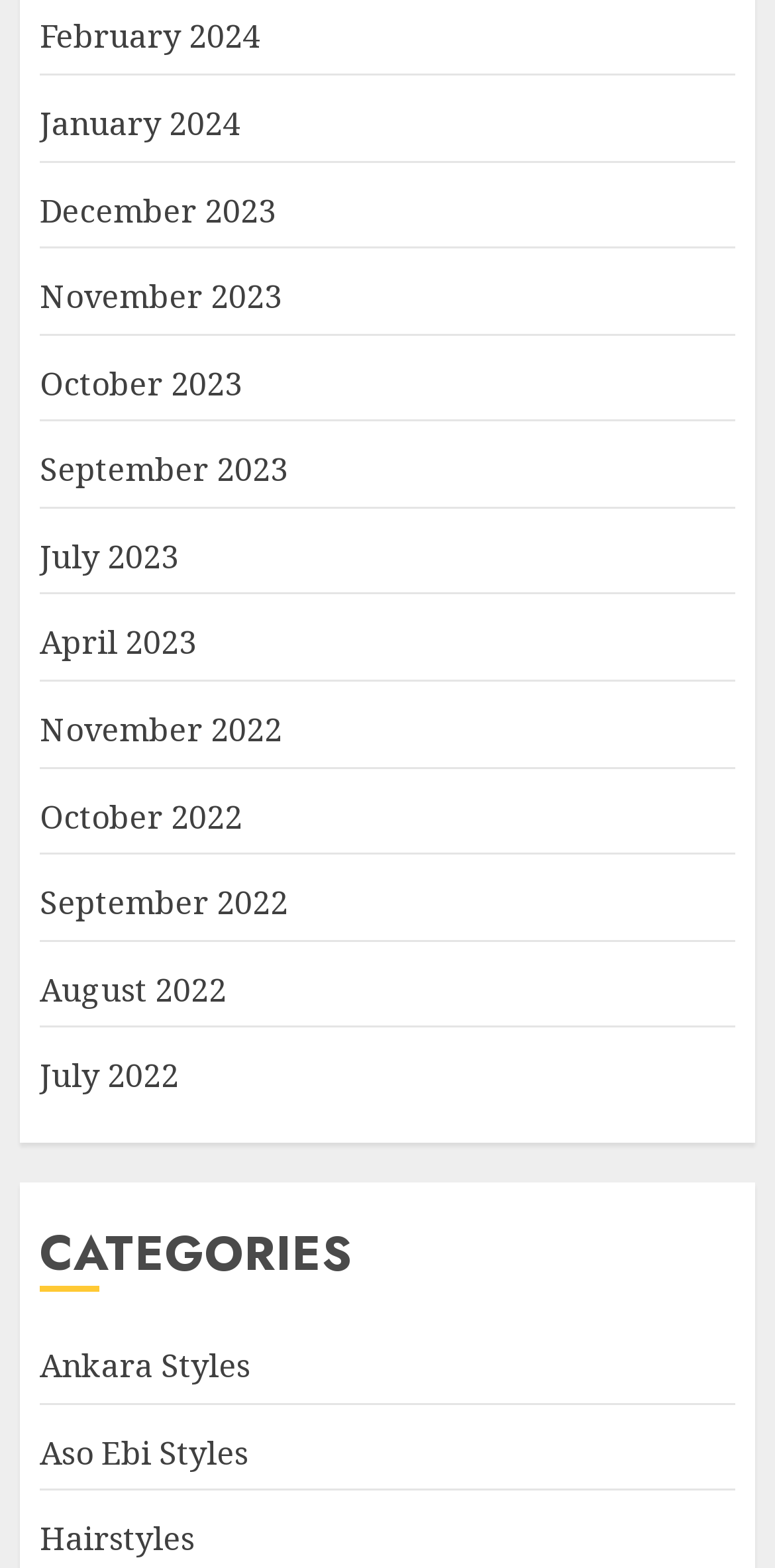Determine the bounding box coordinates of the element that should be clicked to execute the following command: "check prices".

None